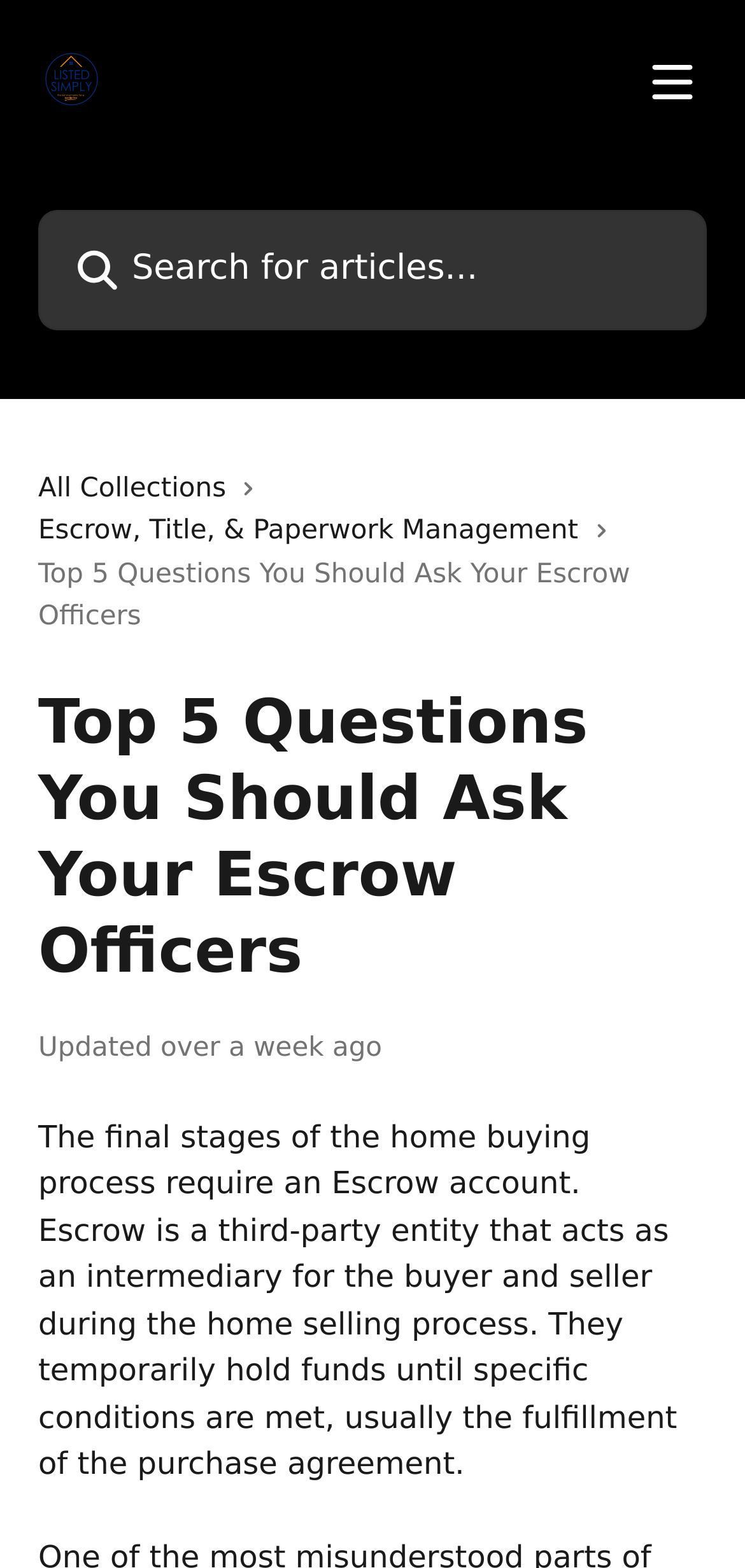Provide a comprehensive caption for the webpage.

The webpage is a help center article from Listed Simply, focusing on the top 5 questions to ask escrow officers. At the top, there is a header section with a logo of Listed Simply Help Center on the left, an "Open menu" button on the right, and a search bar in between. Below the header, there are three links: "All Collections", "Escrow, Title, & Paperwork Management", and the title of the article "Top 5 Questions You Should Ask Your Escrow Officers". 

The main content of the article is divided into two sections. The first section is a brief introduction to escrow accounts, explaining their role in the home buying process. The second section, which is not fully shown in the screenshot, likely contains the top 5 questions to ask escrow officers. At the bottom of the introduction section, there is a note indicating that the article was updated over a week ago.